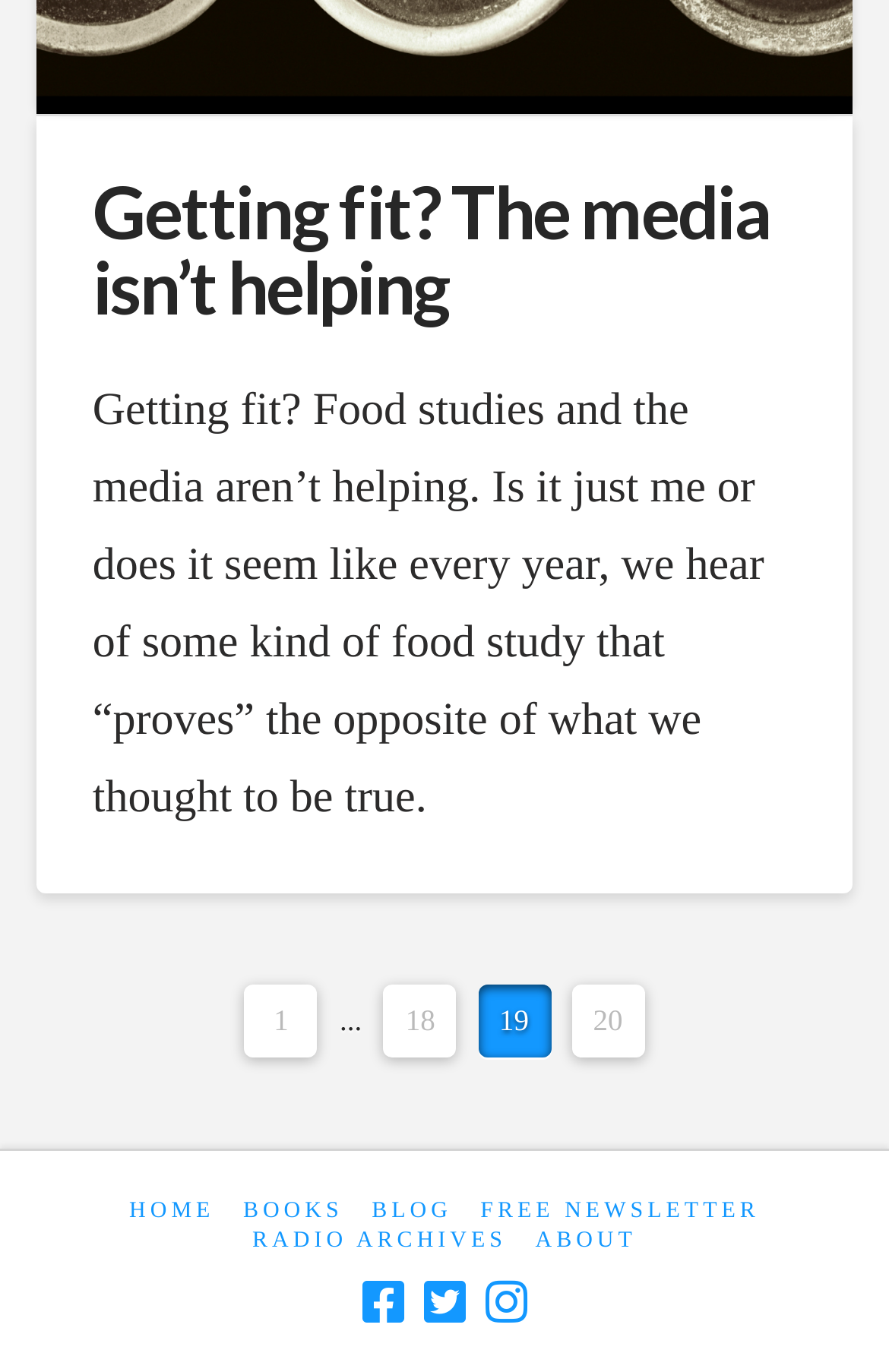Find the coordinates for the bounding box of the element with this description: "Home".

[0.145, 0.872, 0.241, 0.894]